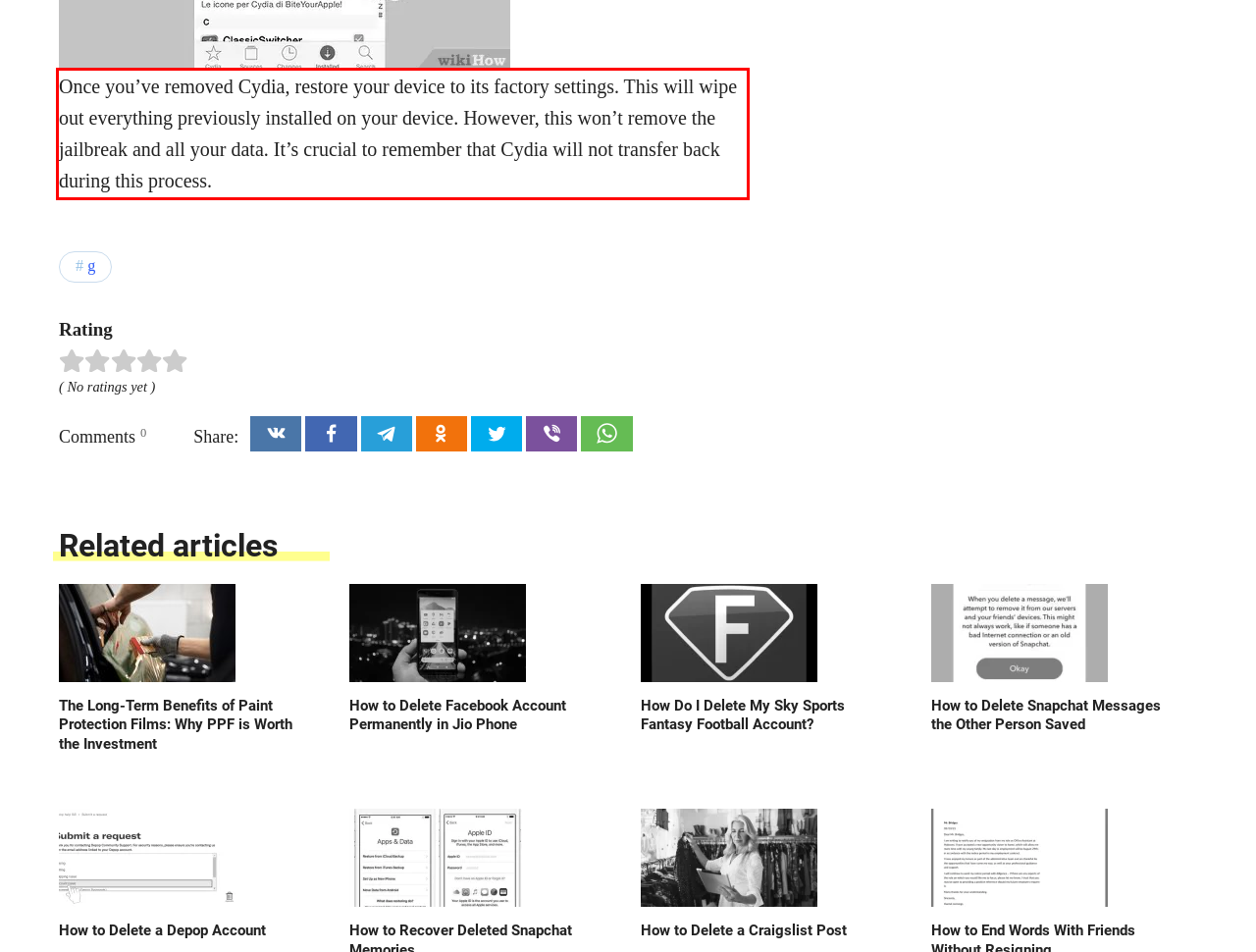Locate the red bounding box in the provided webpage screenshot and use OCR to determine the text content inside it.

Once you’ve removed Cydia, restore your device to its factory settings. This will wipe out everything previously installed on your device. However, this won’t remove the jailbreak and all your data. It’s crucial to remember that Cydia will not transfer back during this process.